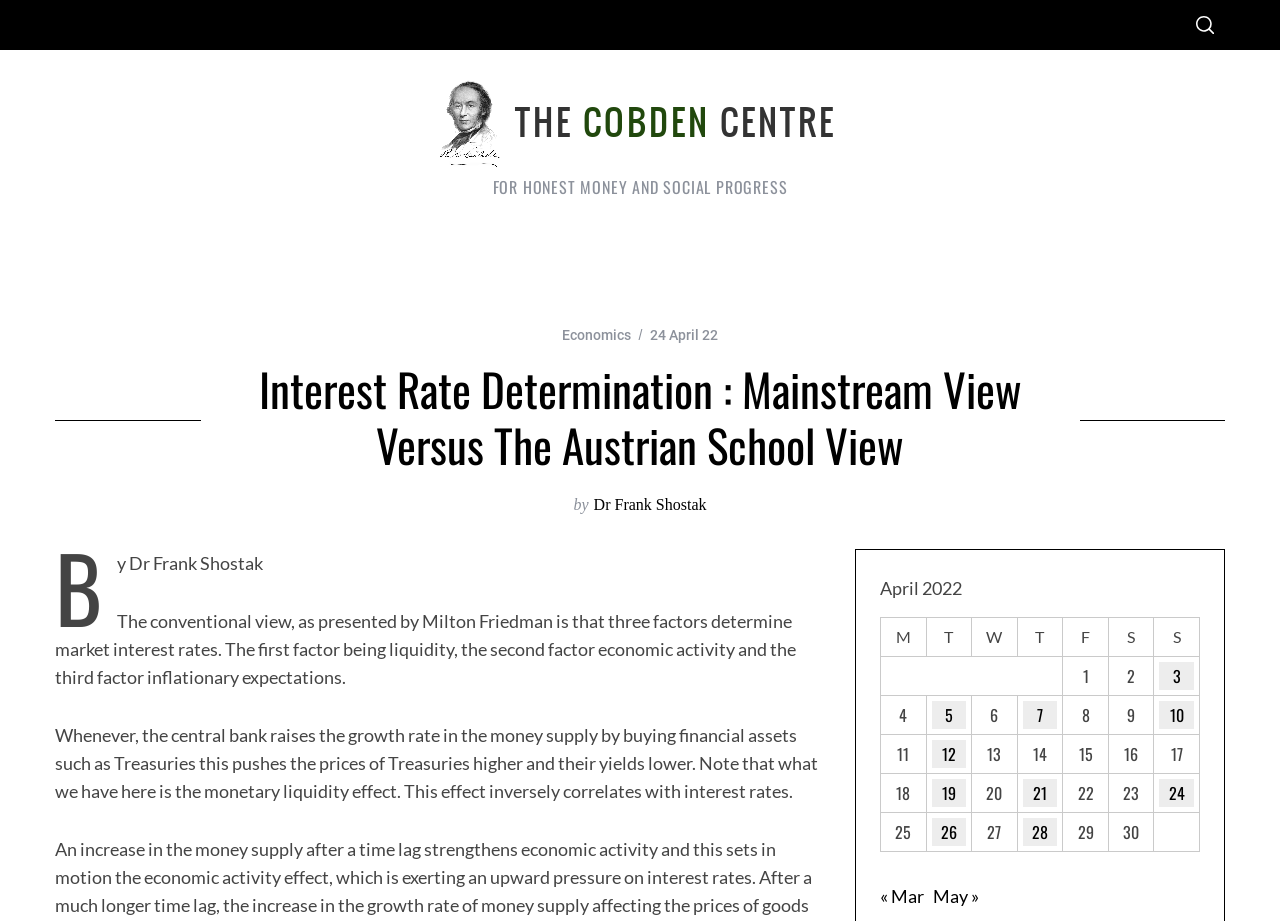How many rows are there in the table?
Look at the image and respond with a one-word or short phrase answer.

6